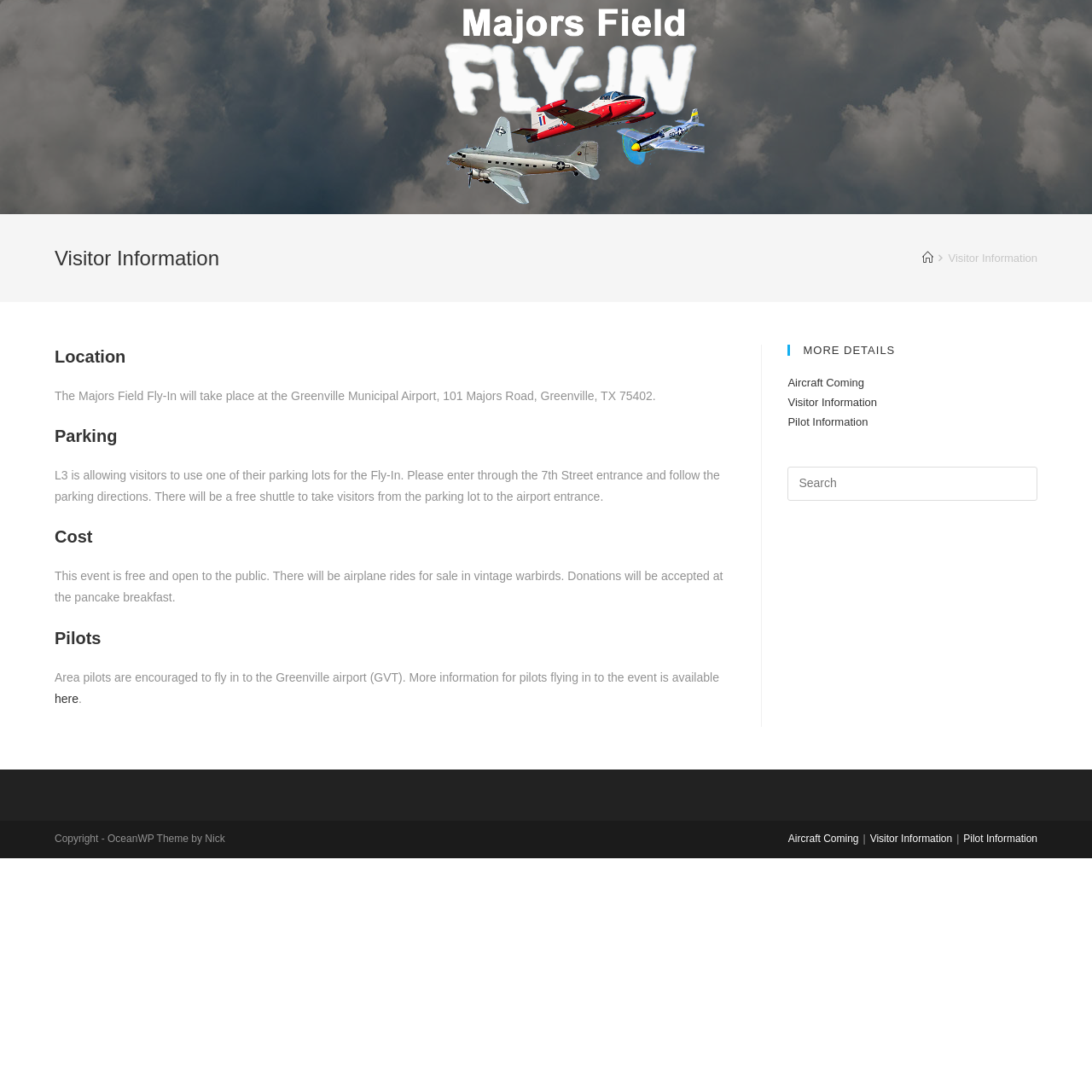Please find the bounding box coordinates of the element that must be clicked to perform the given instruction: "Click on 'here' for more pilot information". The coordinates should be four float numbers from 0 to 1, i.e., [left, top, right, bottom].

[0.05, 0.633, 0.072, 0.646]